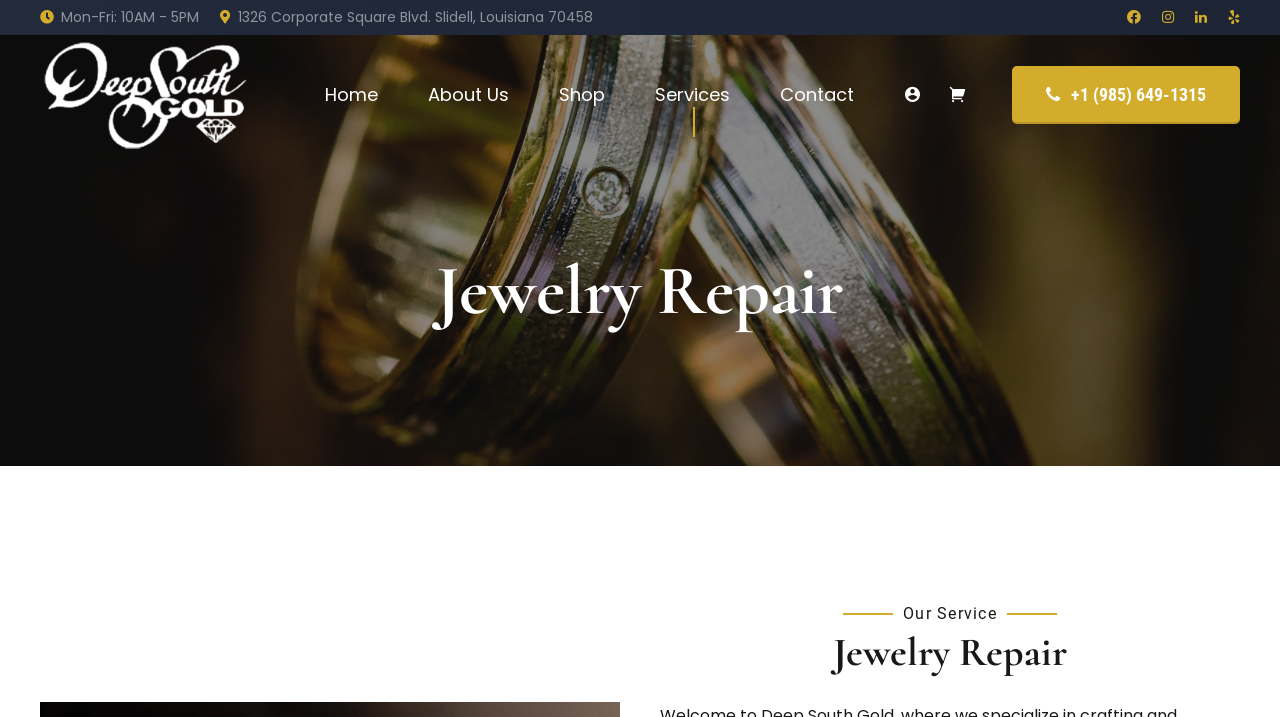Identify the bounding box coordinates for the element you need to click to achieve the following task: "Click on the link to view more about making a star with popsicle sticks and yarn". The coordinates must be four float values ranging from 0 to 1, formatted as [left, top, right, bottom].

None